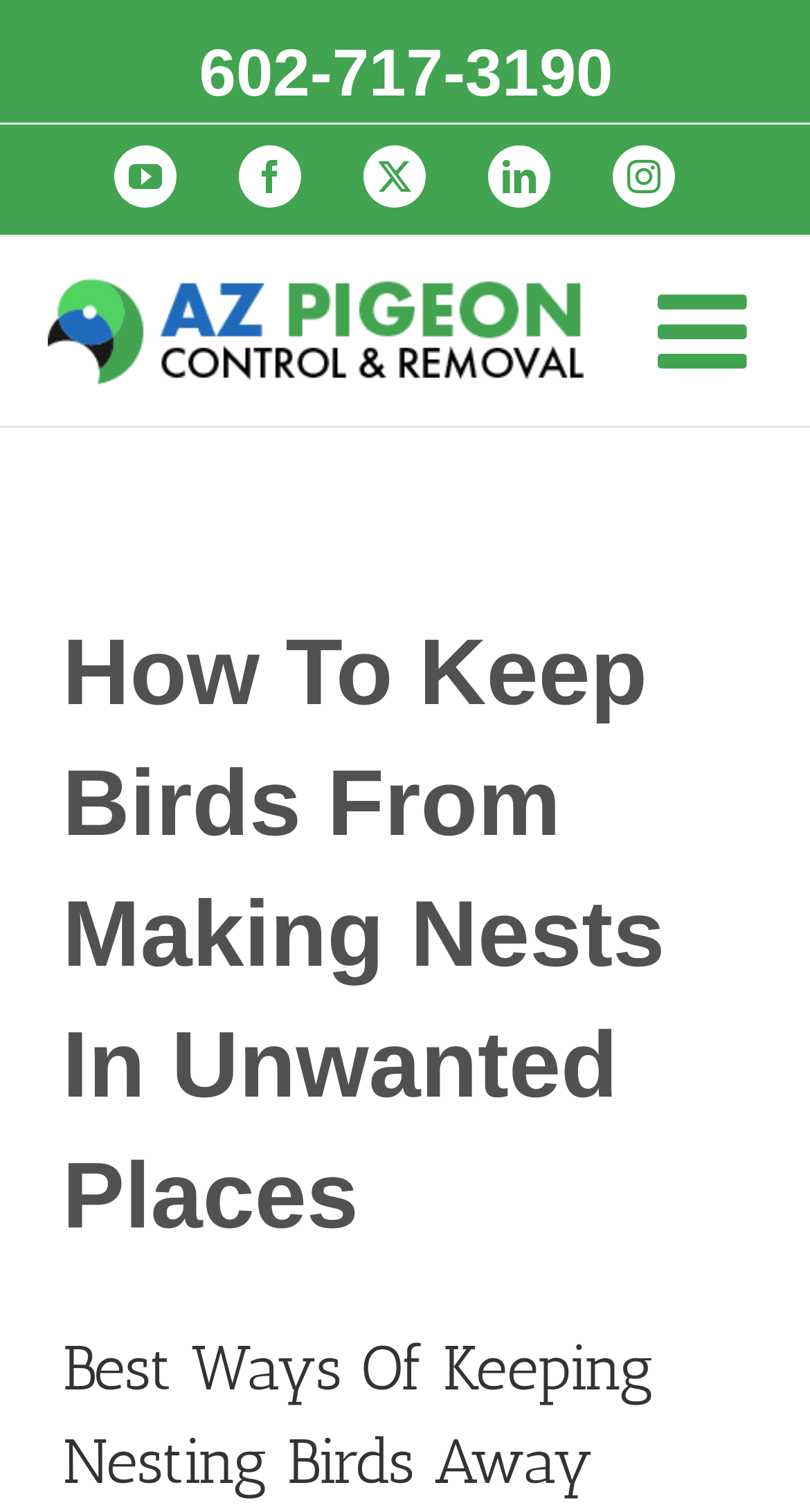Please find the bounding box coordinates of the element that must be clicked to perform the given instruction: "Visit YouTube". The coordinates should be four float numbers from 0 to 1, i.e., [left, top, right, bottom].

[0.141, 0.096, 0.218, 0.137]